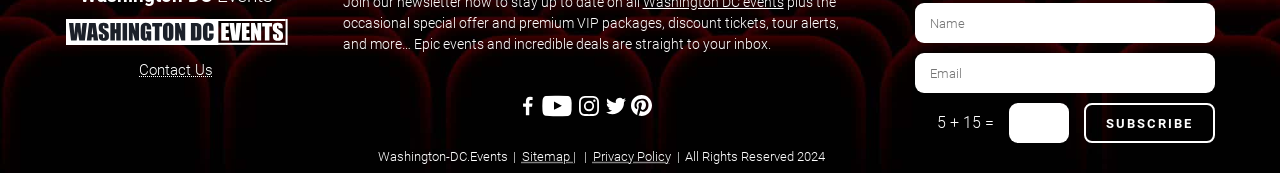Please provide the bounding box coordinate of the region that matches the element description: aria-label="Youtube". Coordinates should be in the format (top-left x, top-left y, bottom-right x, bottom-right y) and all values should be between 0 and 1.

[0.423, 0.605, 0.451, 0.697]